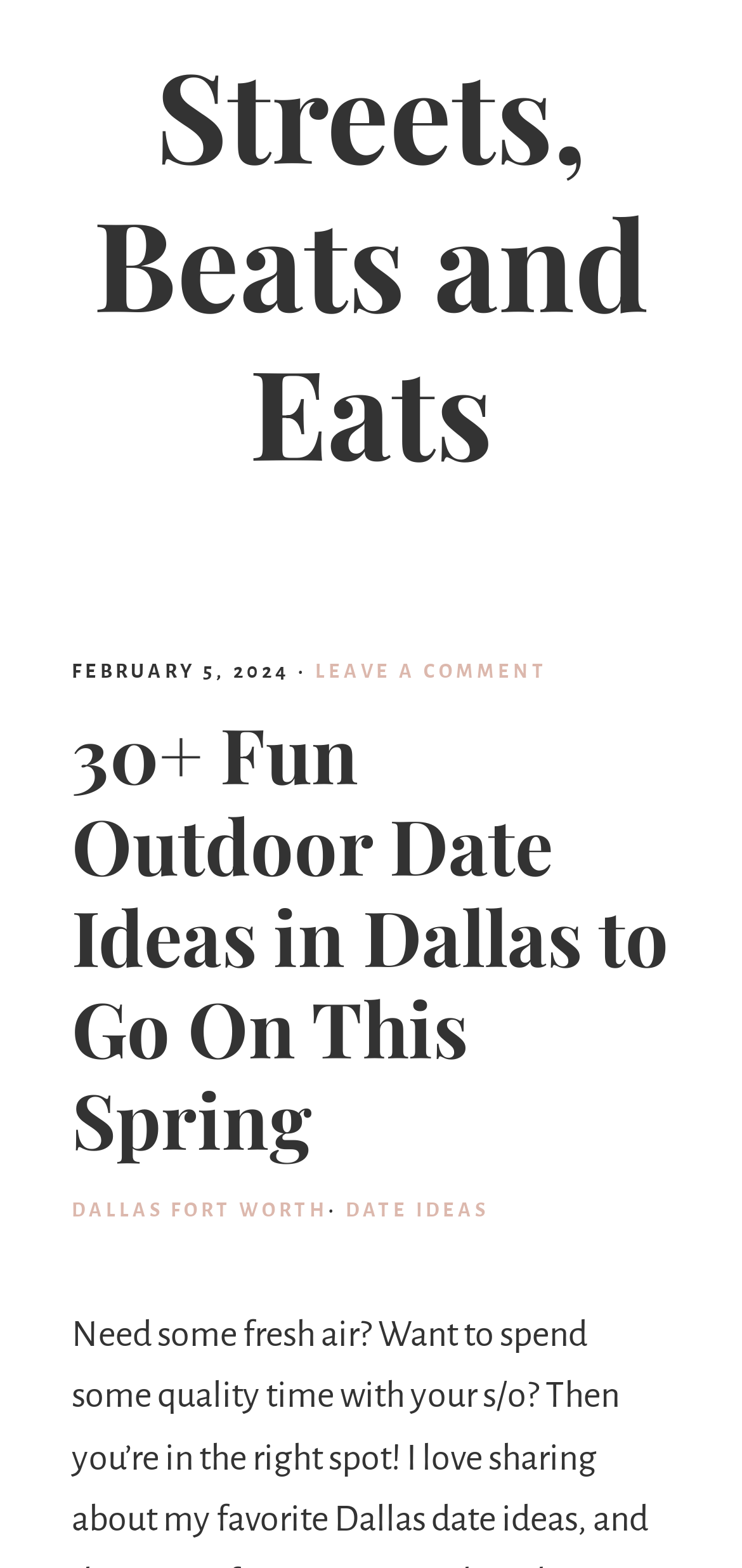Provide the bounding box coordinates of the HTML element this sentence describes: "Streets, Beats and Eats". The bounding box coordinates consist of four float numbers between 0 and 1, i.e., [left, top, right, bottom].

[0.126, 0.019, 0.874, 0.313]